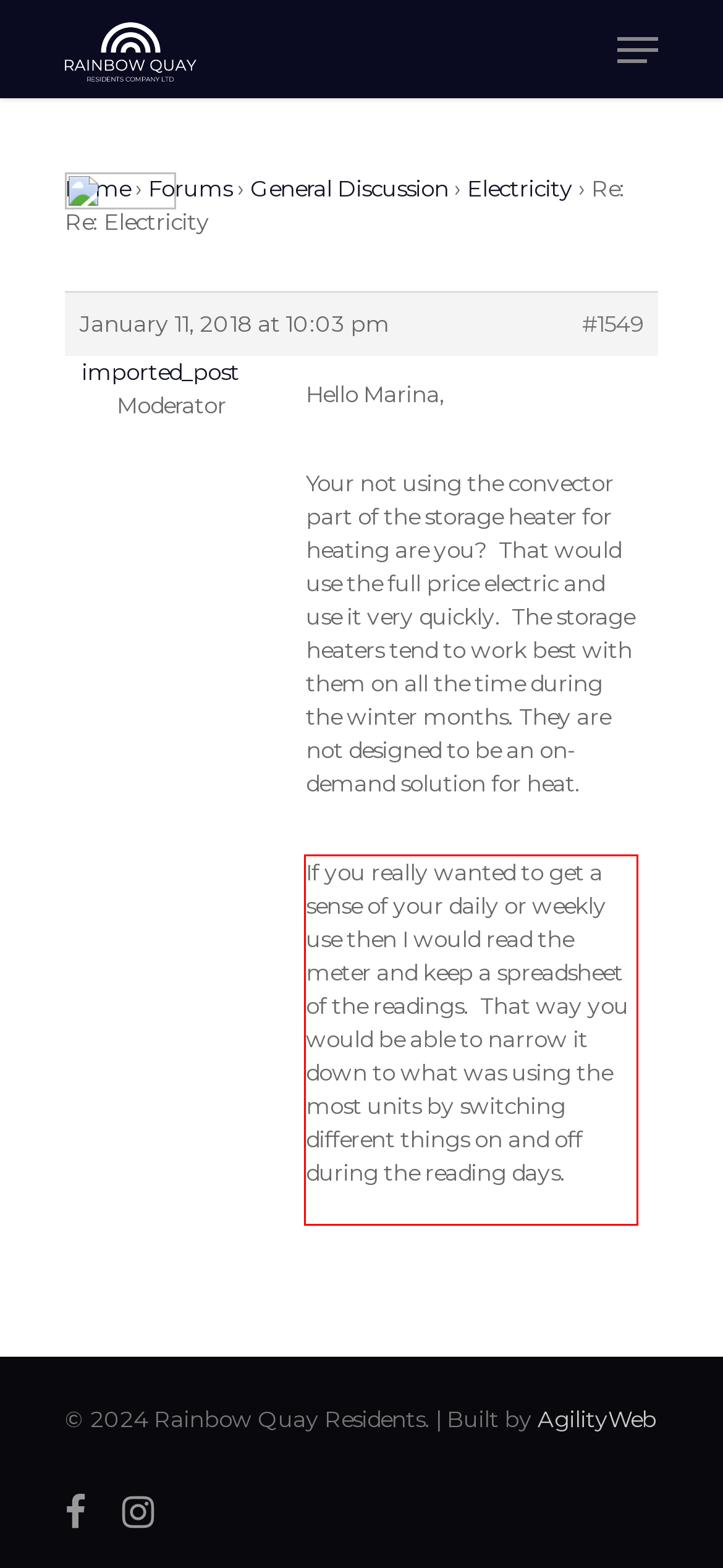Using the webpage screenshot, recognize and capture the text within the red bounding box.

If you really wanted to get a sense of your daily or weekly use then I would read the meter and keep a spreadsheet of the readings. That way you would be able to narrow it down to what was using the most units by switching different things on and off during the reading days.